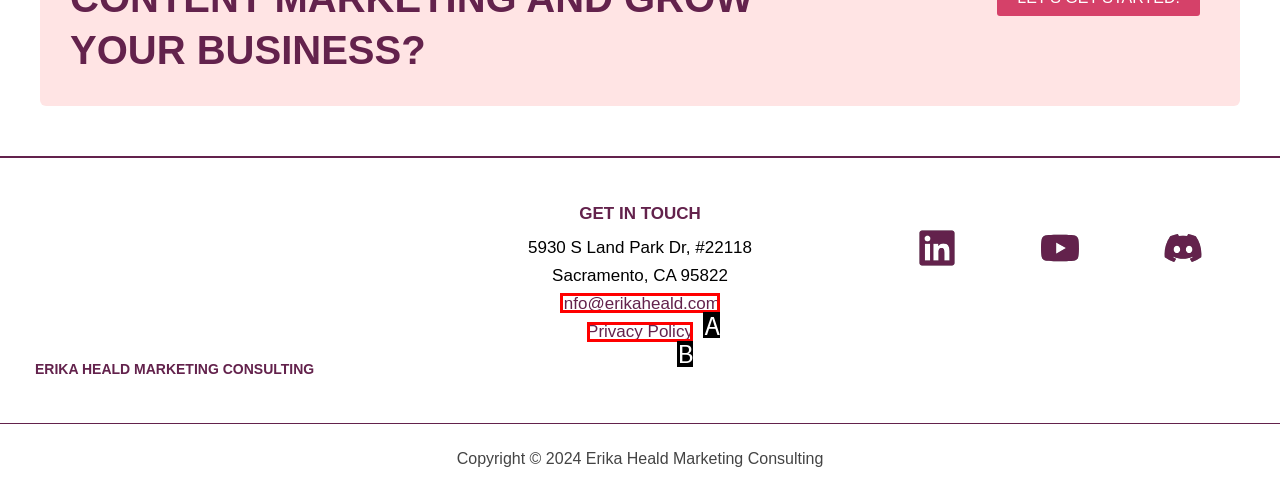Based on the description info@erikaheald.com, identify the most suitable HTML element from the options. Provide your answer as the corresponding letter.

A